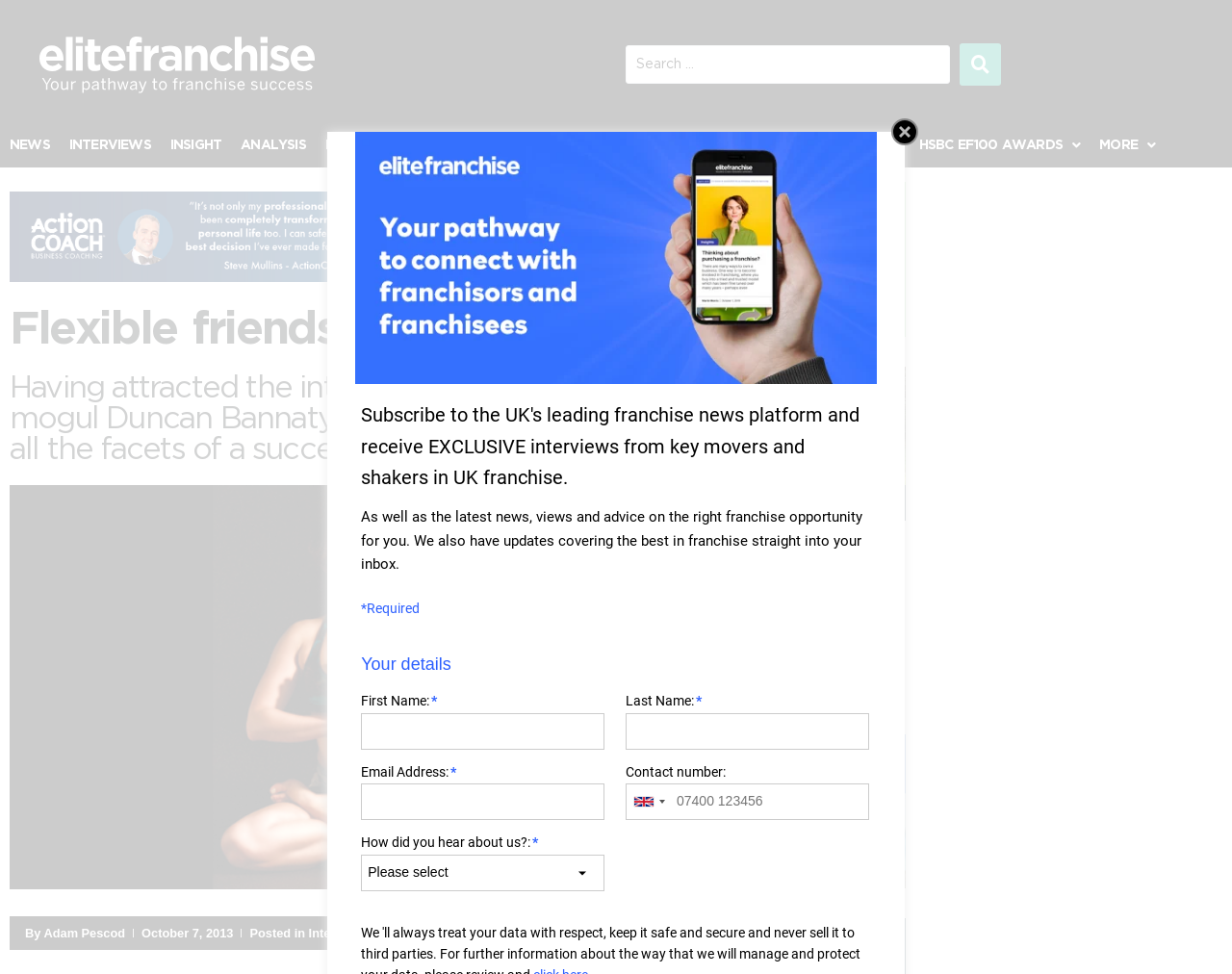Respond to the question with just a single word or phrase: 
What is the title of the article?

Flexible friends